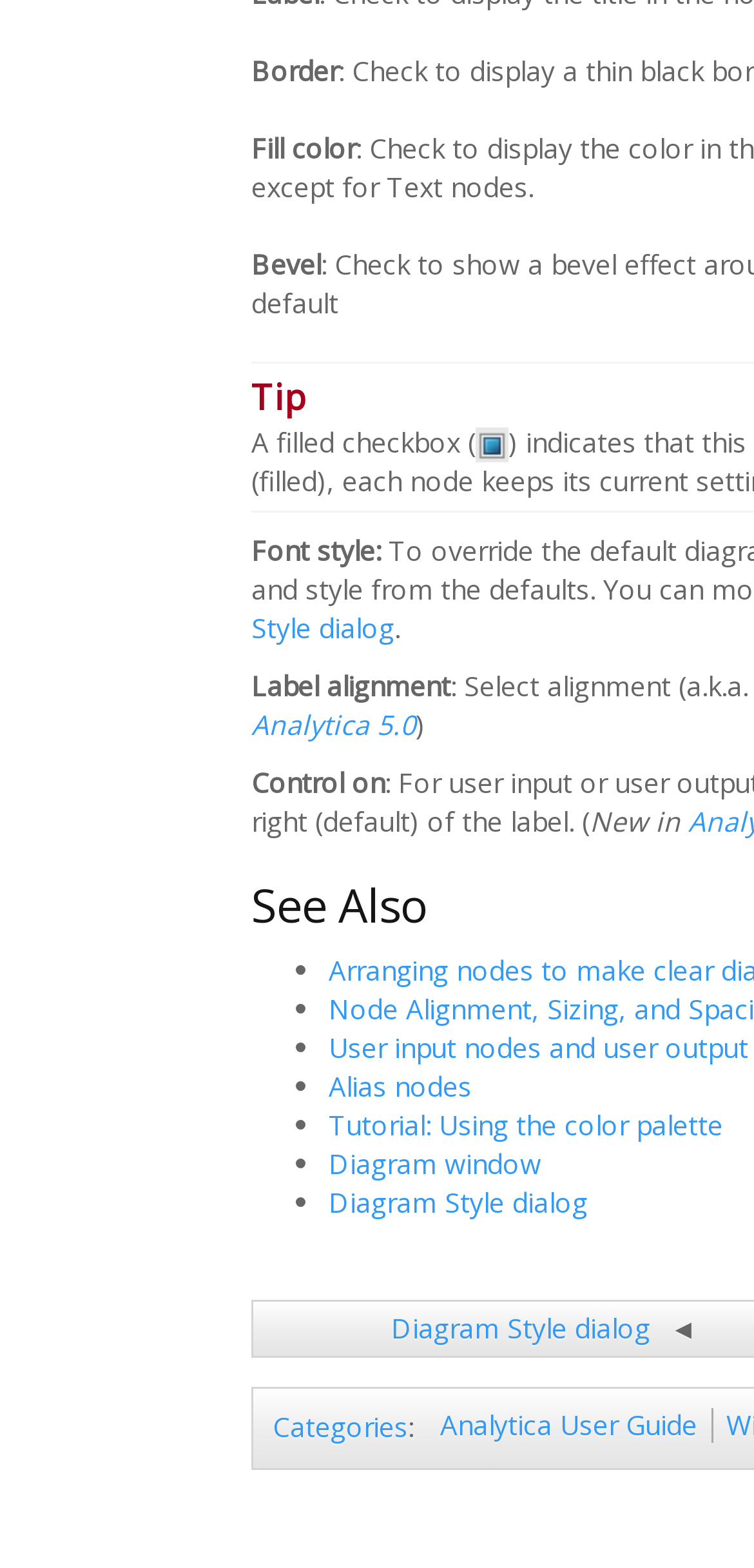Locate the bounding box coordinates of the element to click to perform the following action: 'browse Maple'. The coordinates should be given as four float values between 0 and 1, in the form of [left, top, right, bottom].

None